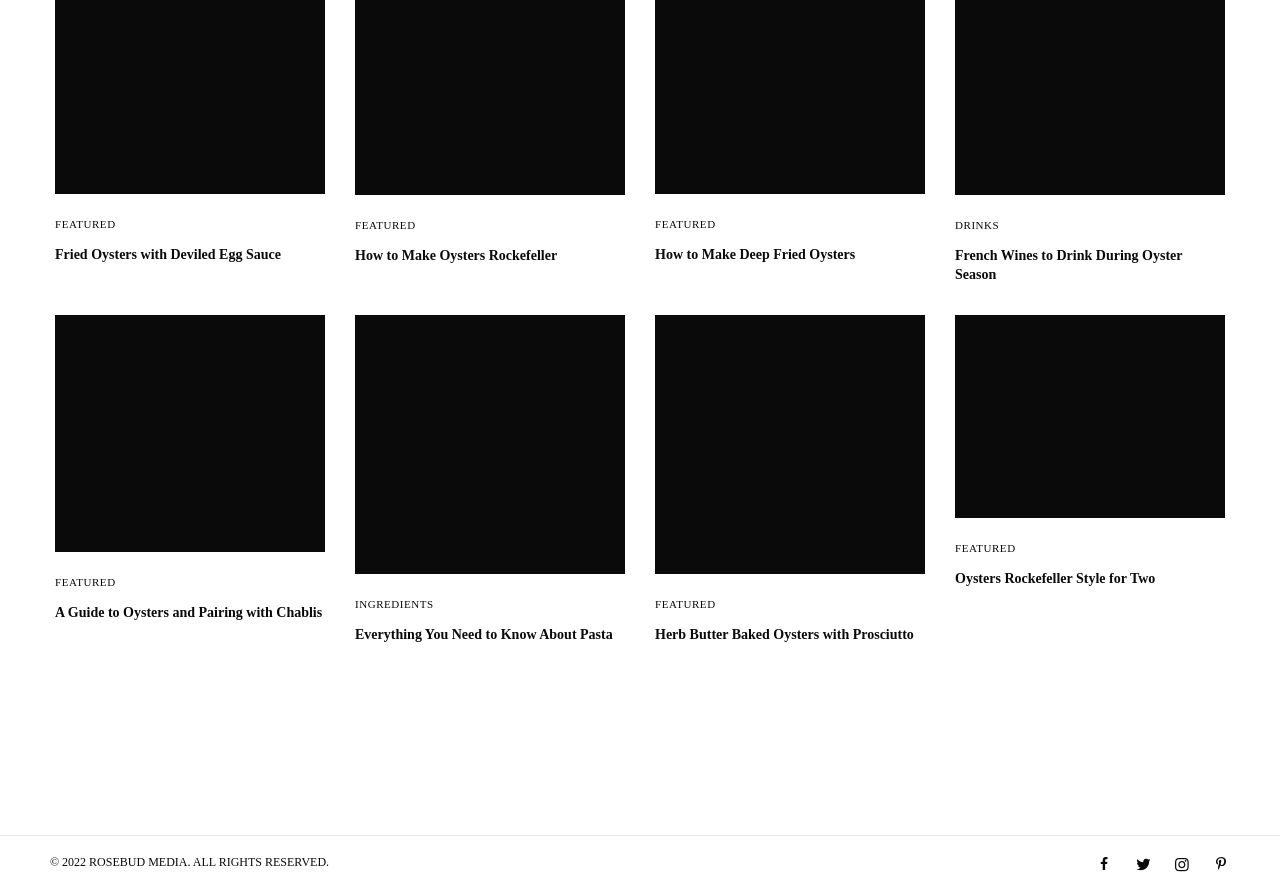What is the main topic of the webpage?
Refer to the image and provide a detailed answer to the question.

Based on the webpage content, I can see that the webpage is primarily about oysters, with various recipes and guides related to oysters, such as 'Fried Oysters with Deviled Egg Sauce', 'How to Make Oysters Rockefeller', and 'A Guide to Oysters and Pairing with Chablis'.